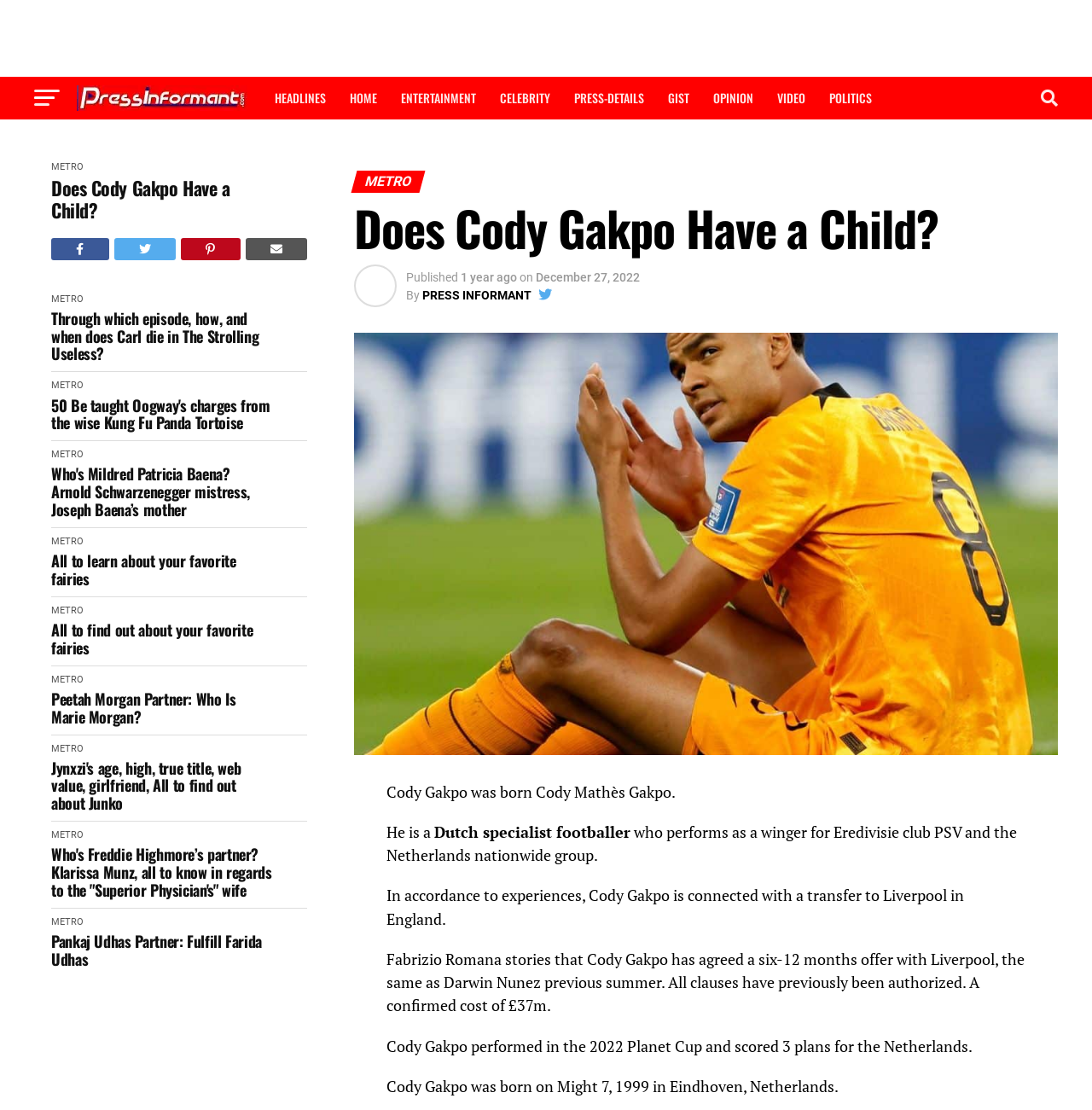Locate the bounding box coordinates of the element that should be clicked to execute the following instruction: "Click on the 'METRO' link".

[0.047, 0.145, 0.077, 0.155]